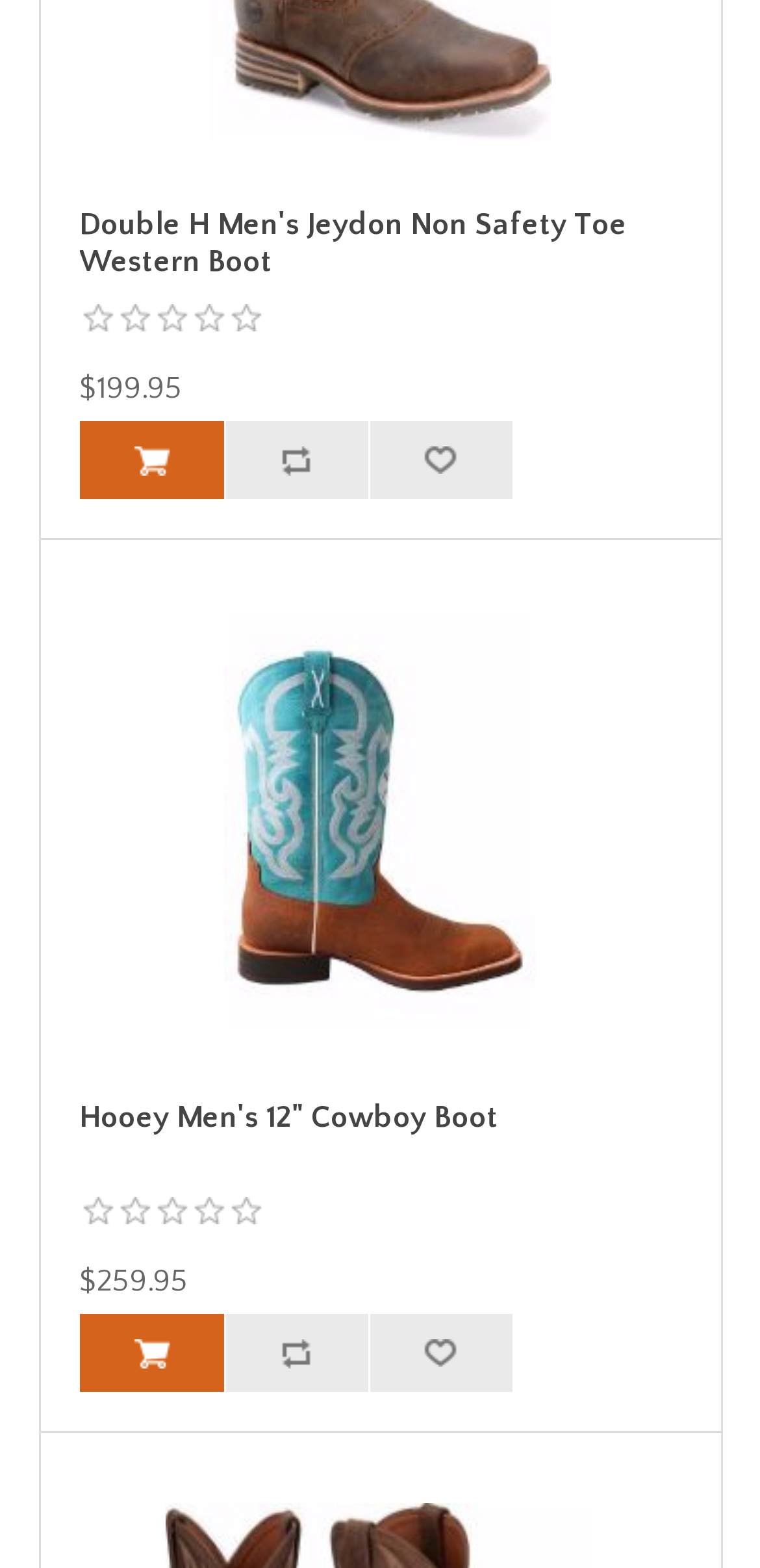Please specify the bounding box coordinates for the clickable region that will help you carry out the instruction: "Add Hooey Men's 12" Cowboy Boot to cart".

[0.104, 0.838, 0.294, 0.888]